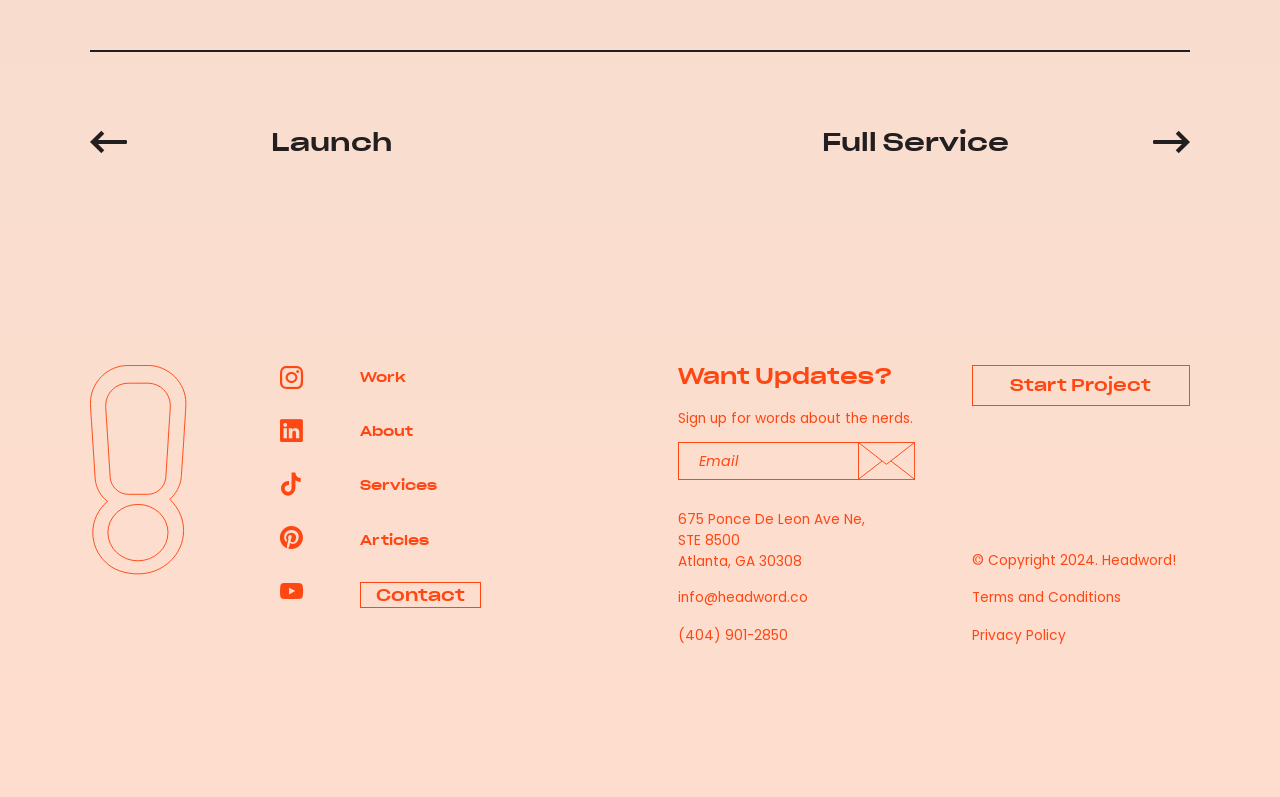Please identify the bounding box coordinates of the element that needs to be clicked to perform the following instruction: "Click Submit".

[0.67, 0.555, 0.715, 0.602]